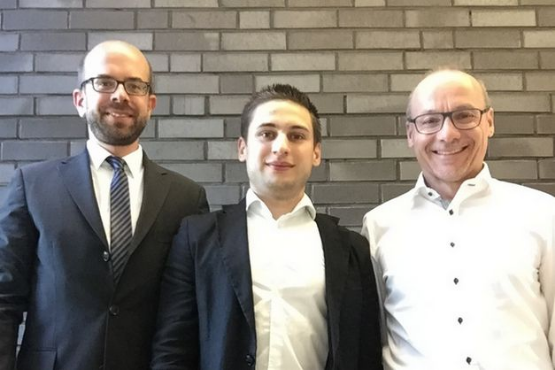Provide a comprehensive description of the image.

The image features three individuals standing together in front of a textured brick wall. The central figure, wearing a white shirt, is flanked by two others—one on the left dressed in a formal black suit with a tie, and the other on the right in a white button-up shirt. This setting likely captures a moment of celebration, as these individuals were part of a significant academic event. Notably, the image is associated with the successful completion of a master's thesis, emphasizing the collaboration and contributions of the people pictured, likely including academic figures and peers involved in the thesis defense.